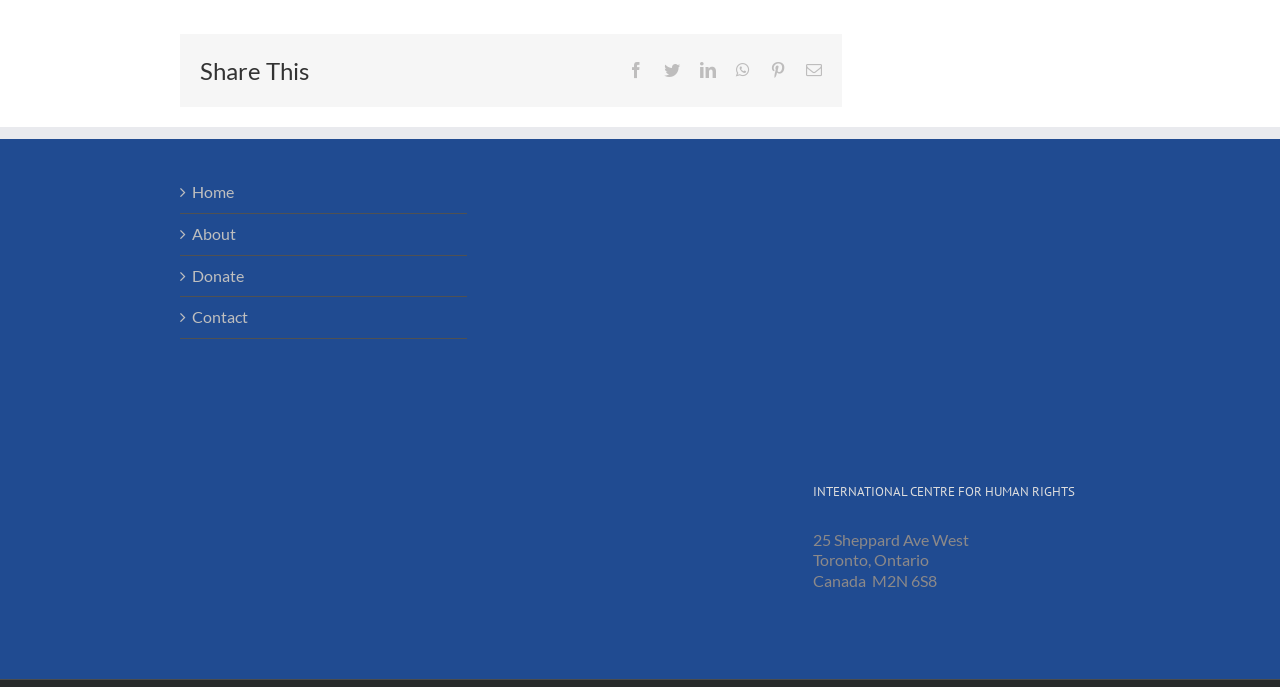Determine the bounding box coordinates of the section I need to click to execute the following instruction: "Contact us". Provide the coordinates as four float numbers between 0 and 1, i.e., [left, top, right, bottom].

[0.15, 0.448, 0.357, 0.478]